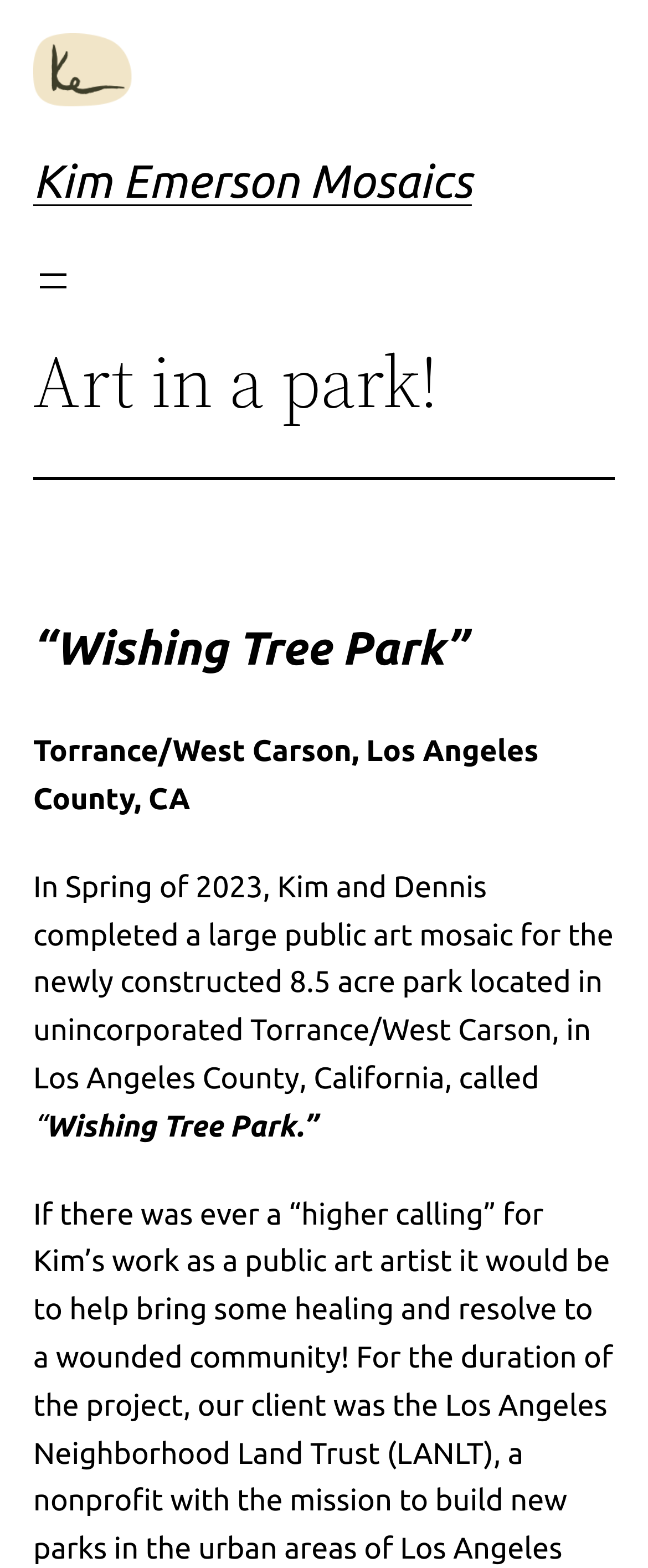Reply to the question with a brief word or phrase: Who collaborated with Kim on the public art mosaic?

Dennis